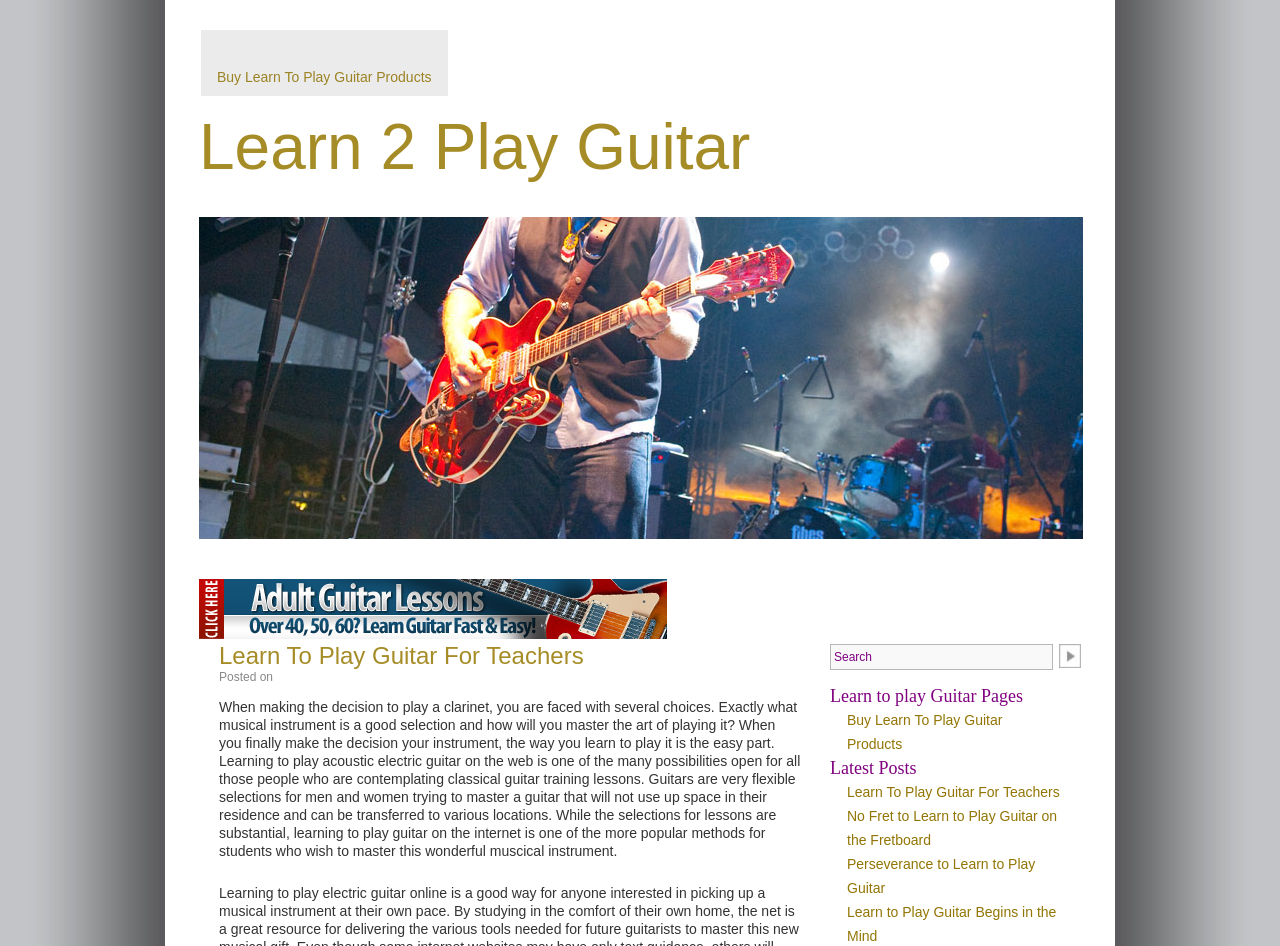Find the UI element described as: "Learn 2 Play Guitar" and predict its bounding box coordinates. Ensure the coordinates are four float numbers between 0 and 1, [left, top, right, bottom].

[0.155, 0.117, 0.586, 0.193]